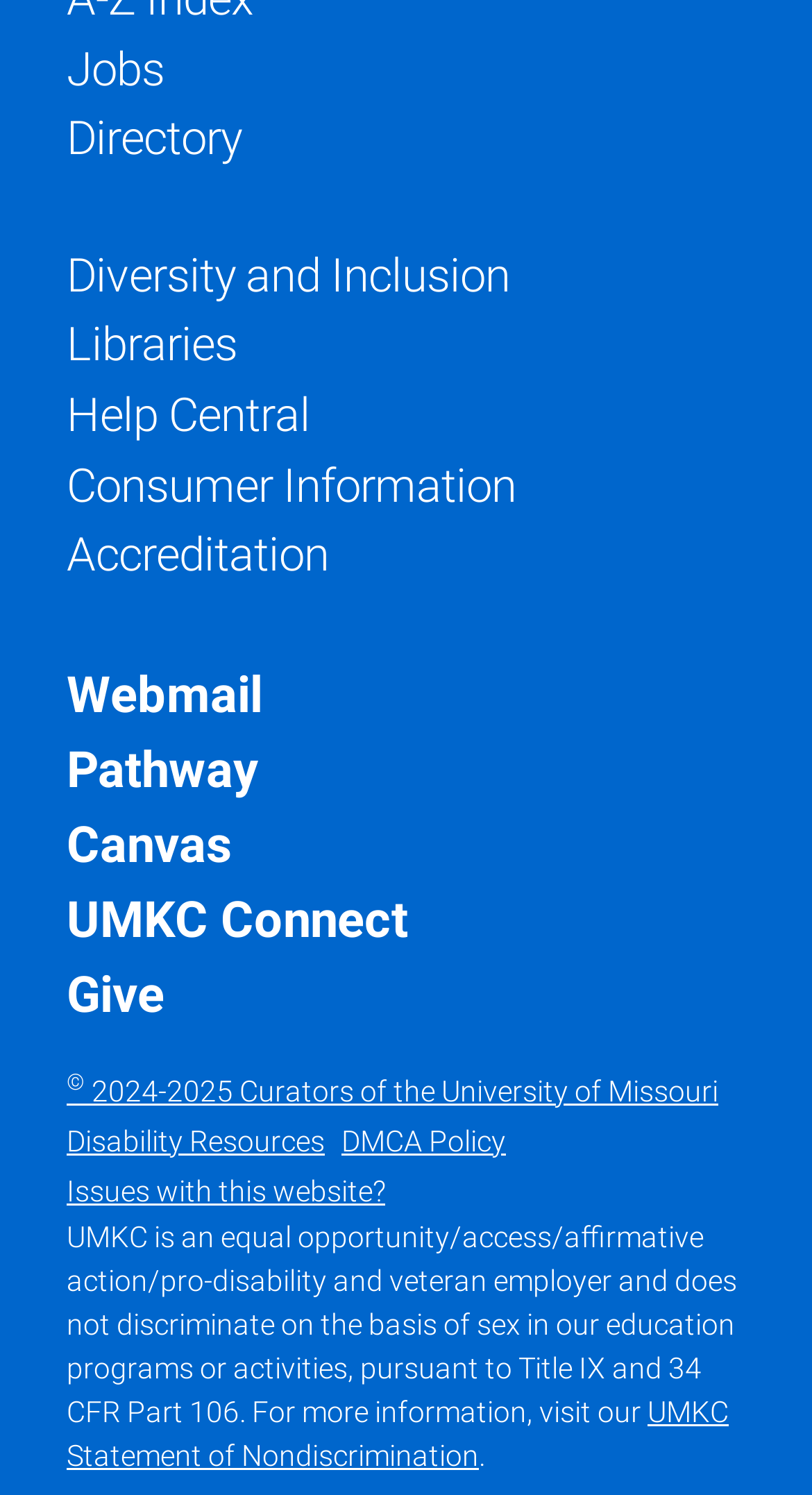Please determine the bounding box coordinates for the element that should be clicked to follow these instructions: "view OUE Forms".

None